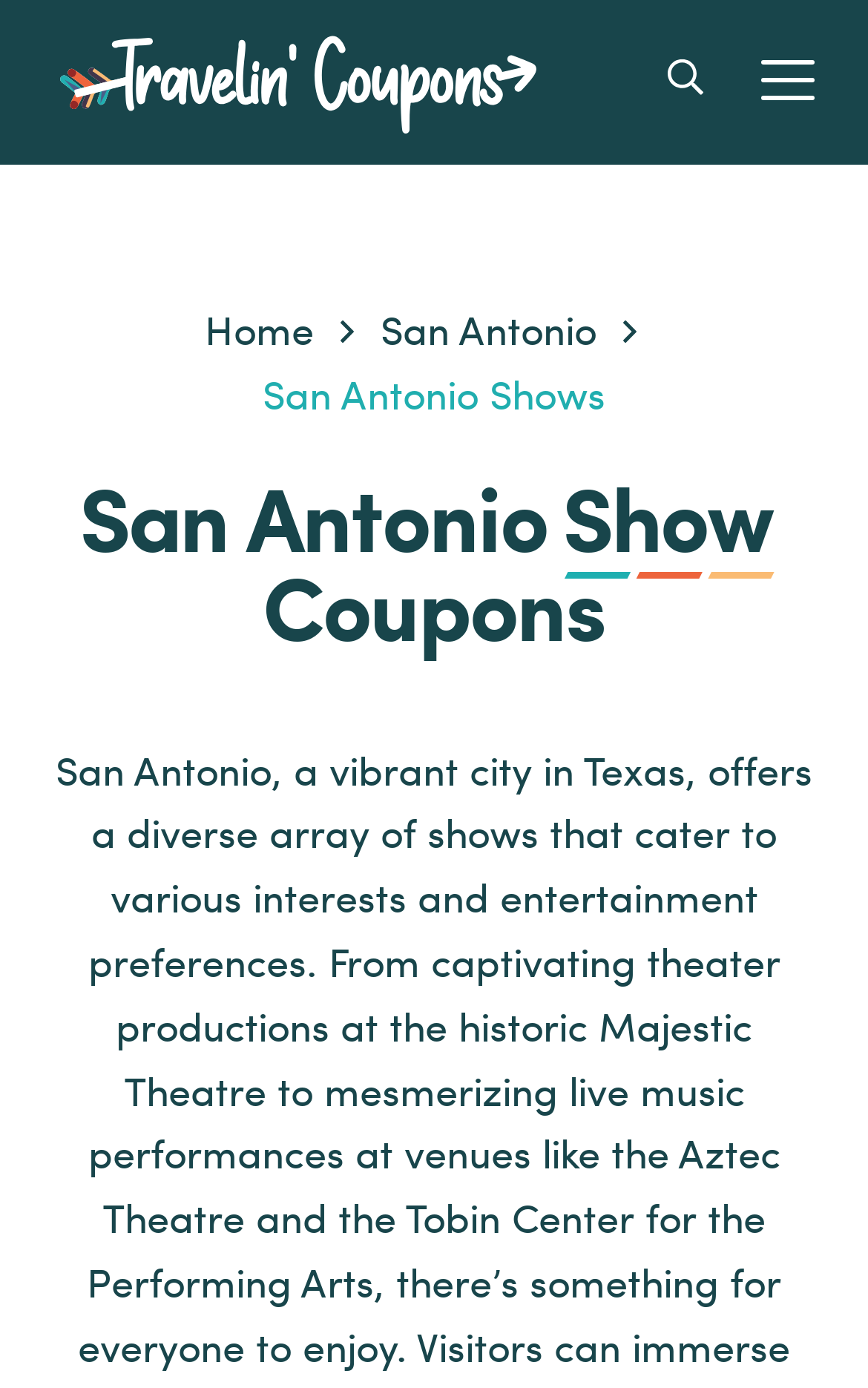Provide the bounding box coordinates in the format (top-left x, top-left y, bottom-right x, bottom-right y). All values are floating point numbers between 0 and 1. Determine the bounding box coordinate of the UI element described as: San Antonio

[0.438, 0.215, 0.687, 0.261]